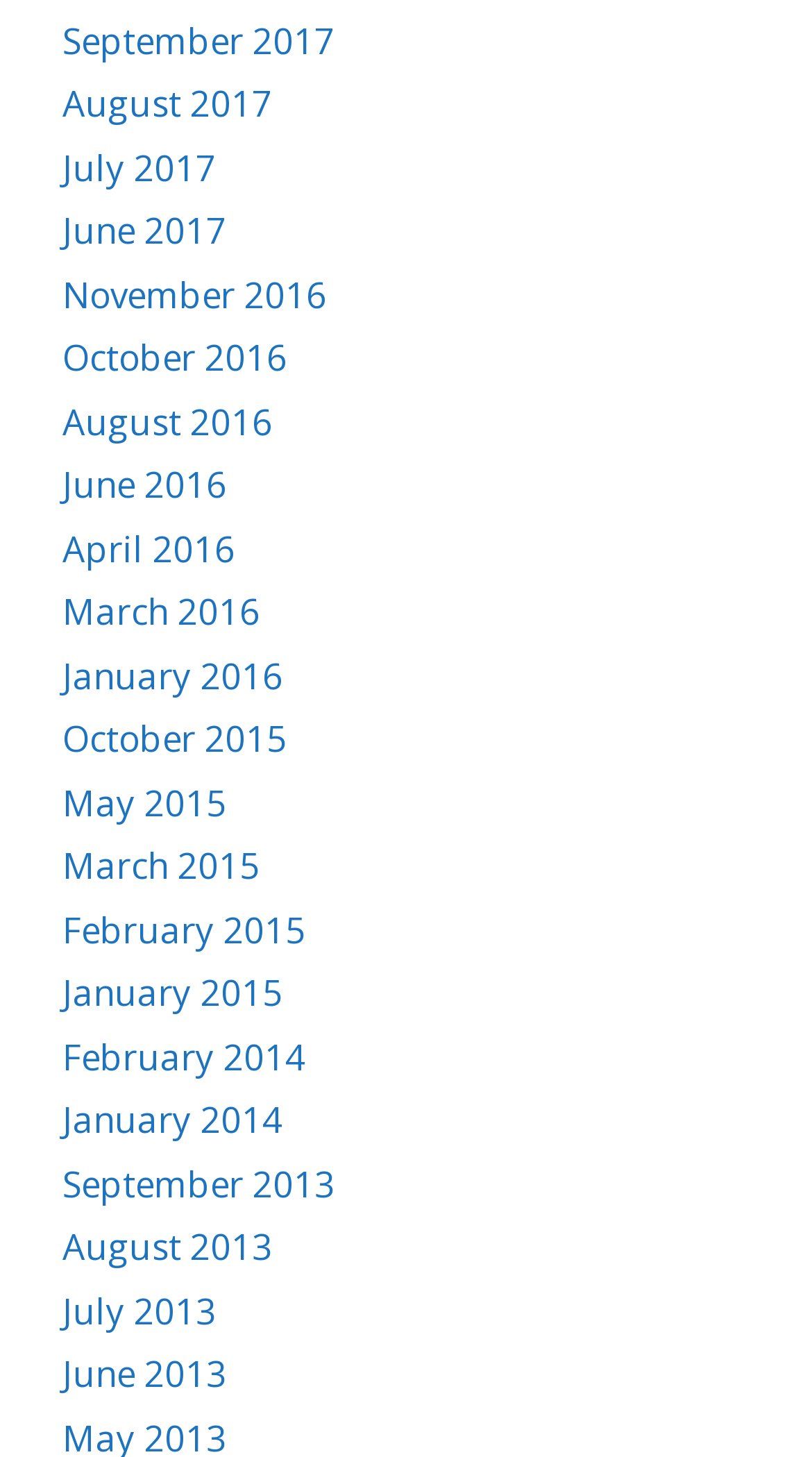Please respond to the question with a concise word or phrase:
How many links are available on this webpage?

509